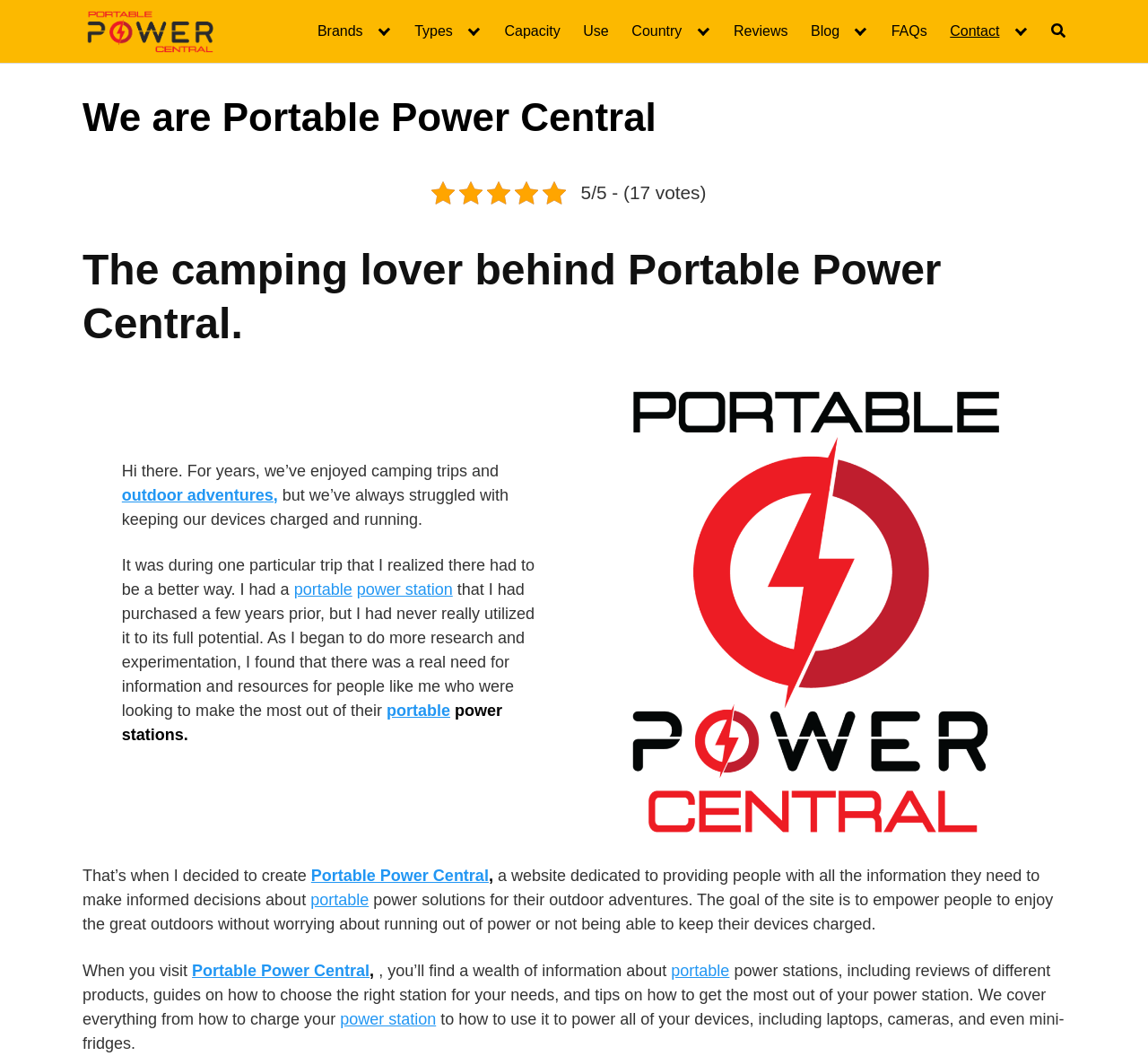Identify the bounding box for the element characterized by the following description: "Portable Power Central".

[0.271, 0.82, 0.426, 0.837]